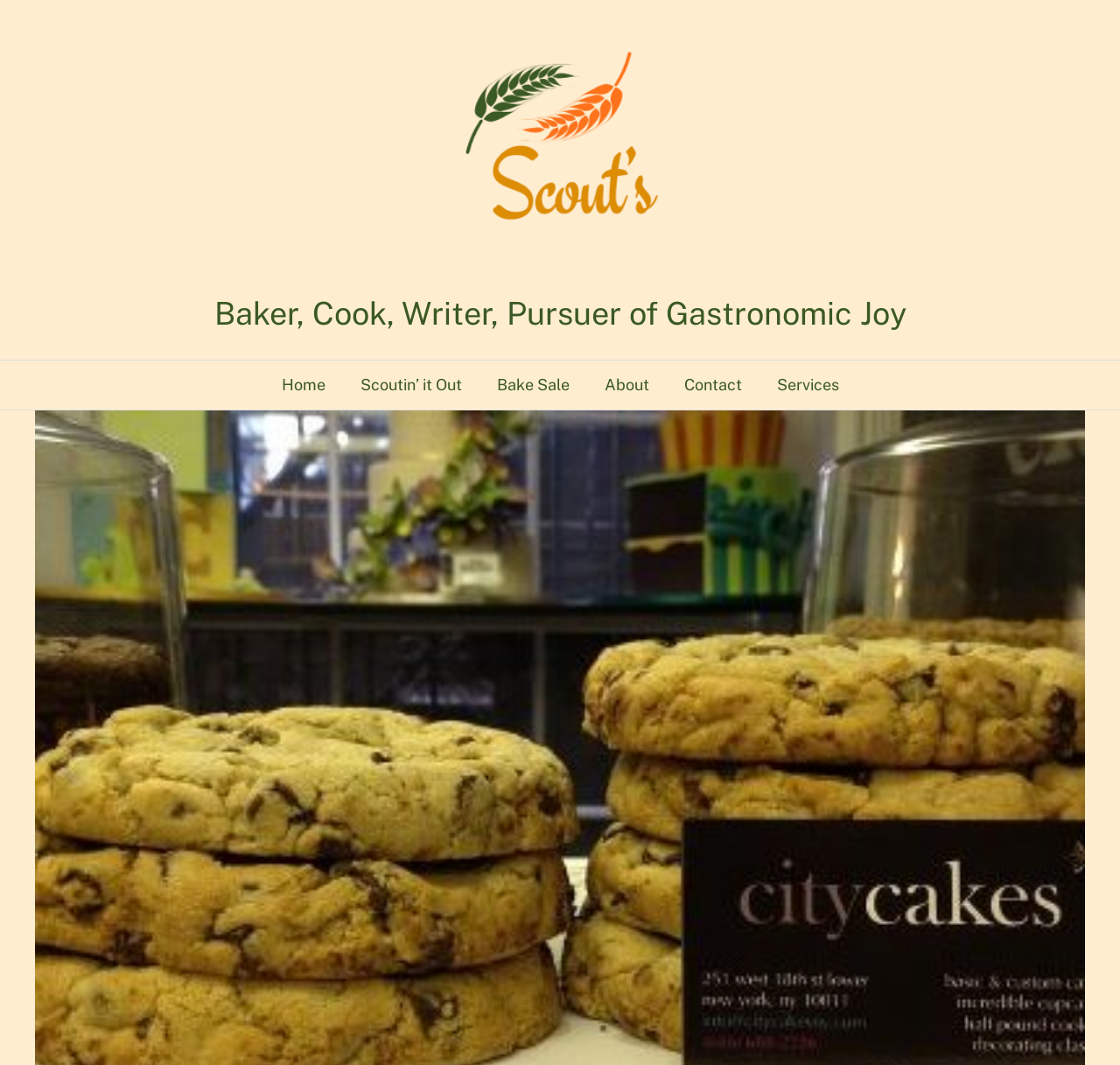What is the occupation of the person described?
From the details in the image, answer the question comprehensively.

Based on the StaticText element 'Baker, Cook, Writer, Pursuer of Gastronomic Joy', it can be inferred that the person described has multiple occupations, including being a baker, cook, and writer.